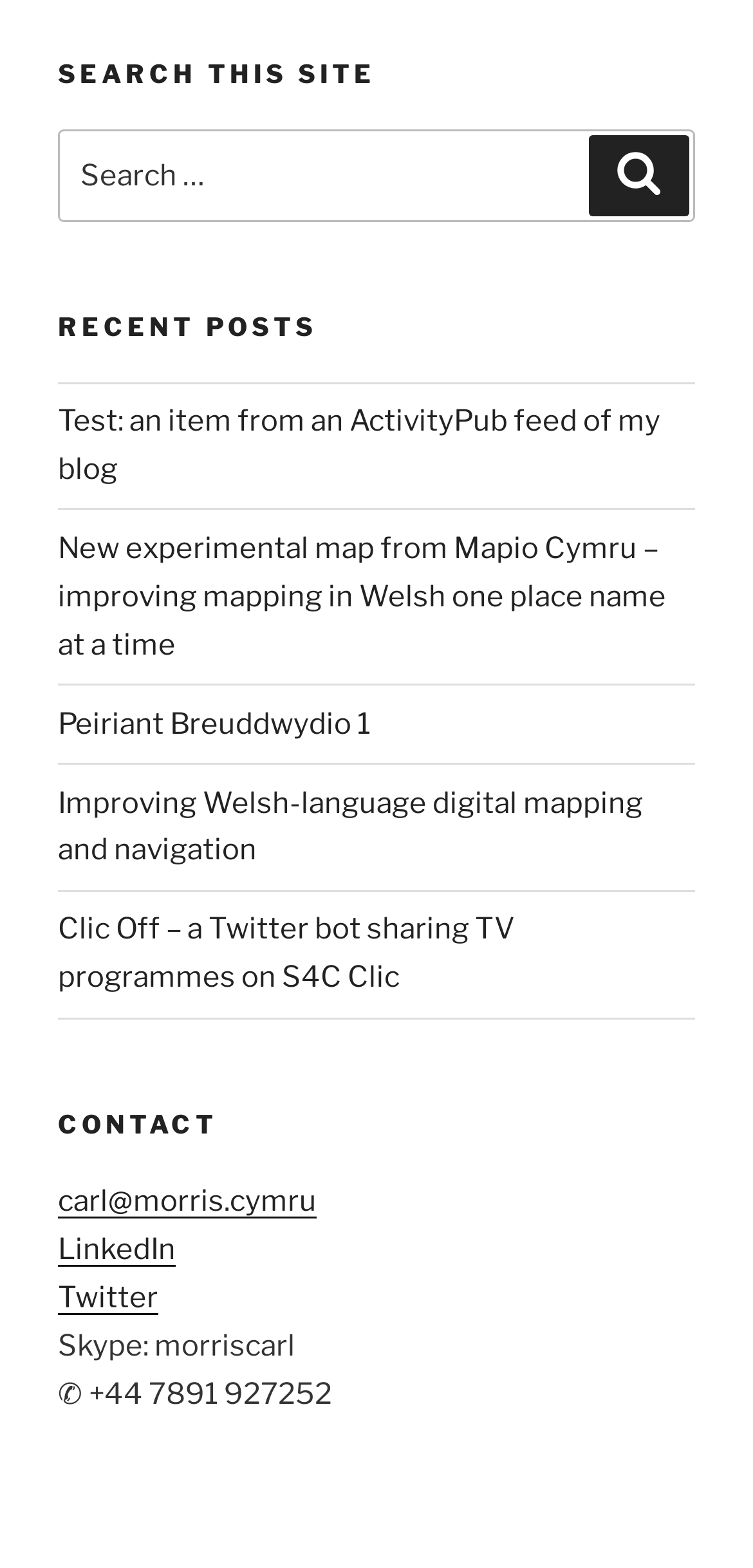Extract the bounding box coordinates for the UI element described as: "carl@morris.cymru".

[0.077, 0.755, 0.421, 0.777]